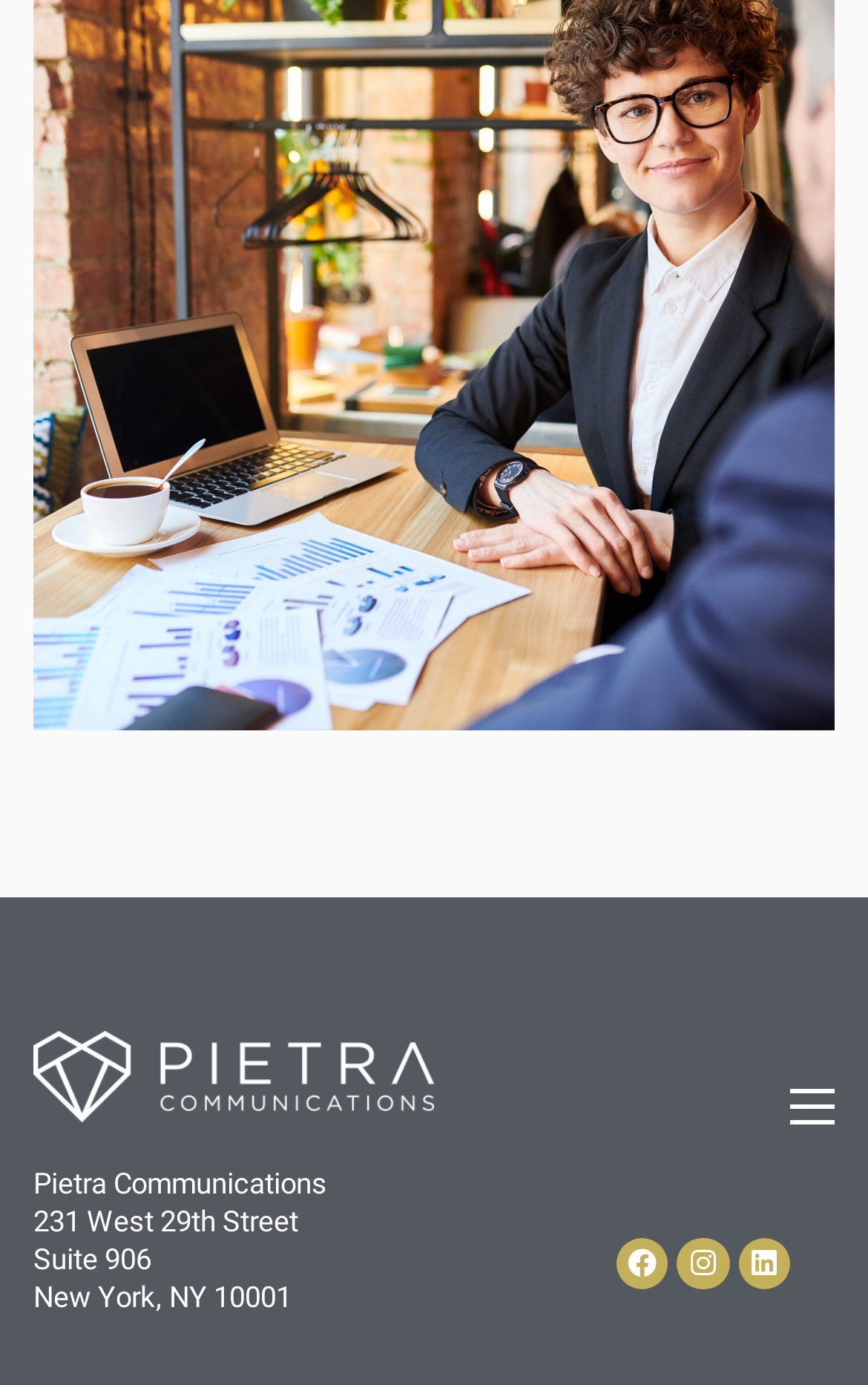What is the suite number of the company's office?
Provide an in-depth and detailed answer to the question.

The suite number of the company's office can be found at the bottom of the webpage, where the address and contact information are listed. It is written as 'Suite 906'.